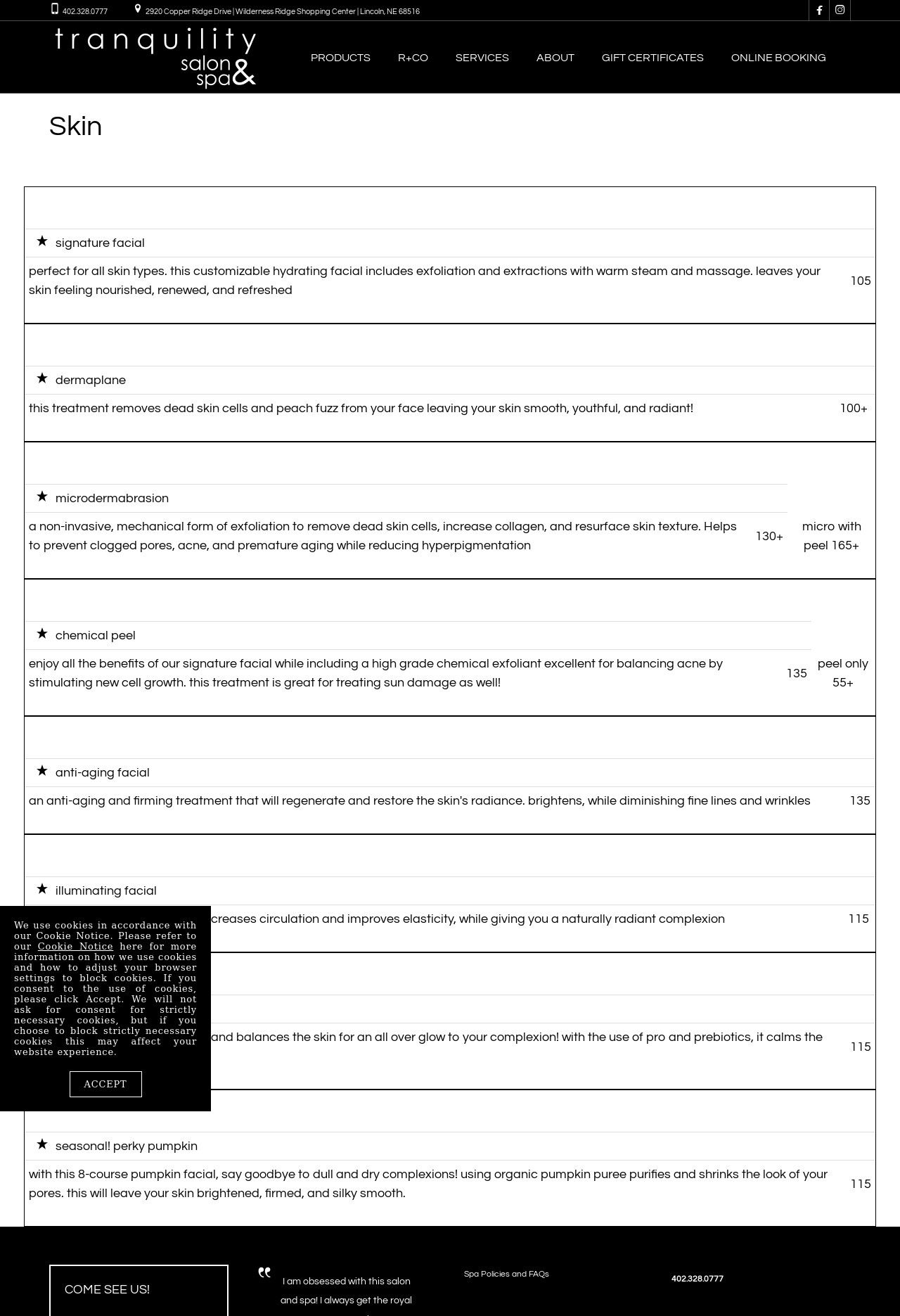Answer with a single word or phrase: 
What is the phone number of Tranquility Salon & Spa?

402.328.0777